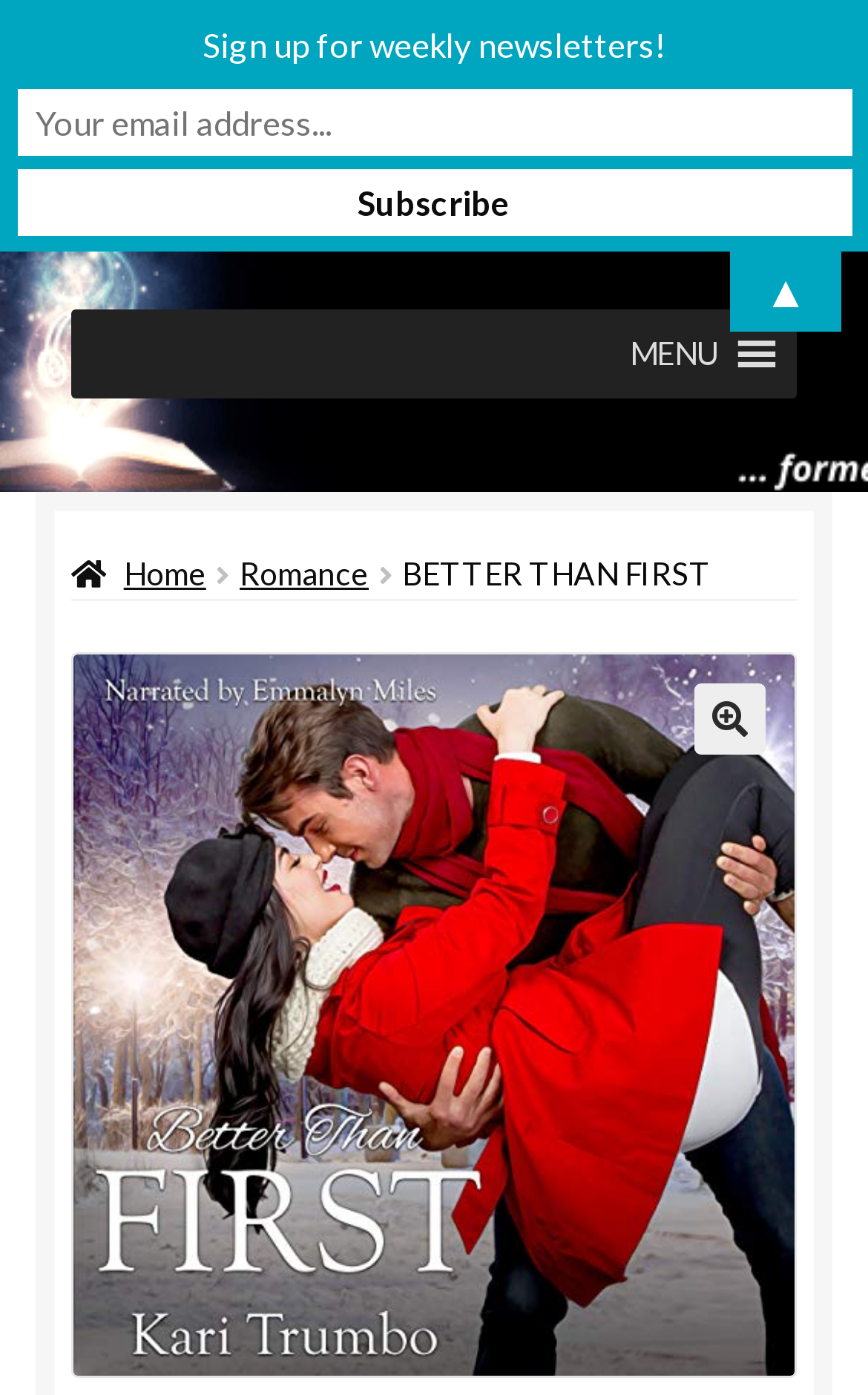Please identify the bounding box coordinates of the element's region that needs to be clicked to fulfill the following instruction: "Subscribe to weekly newsletters". The bounding box coordinates should consist of four float numbers between 0 and 1, i.e., [left, top, right, bottom].

[0.019, 0.122, 0.981, 0.17]